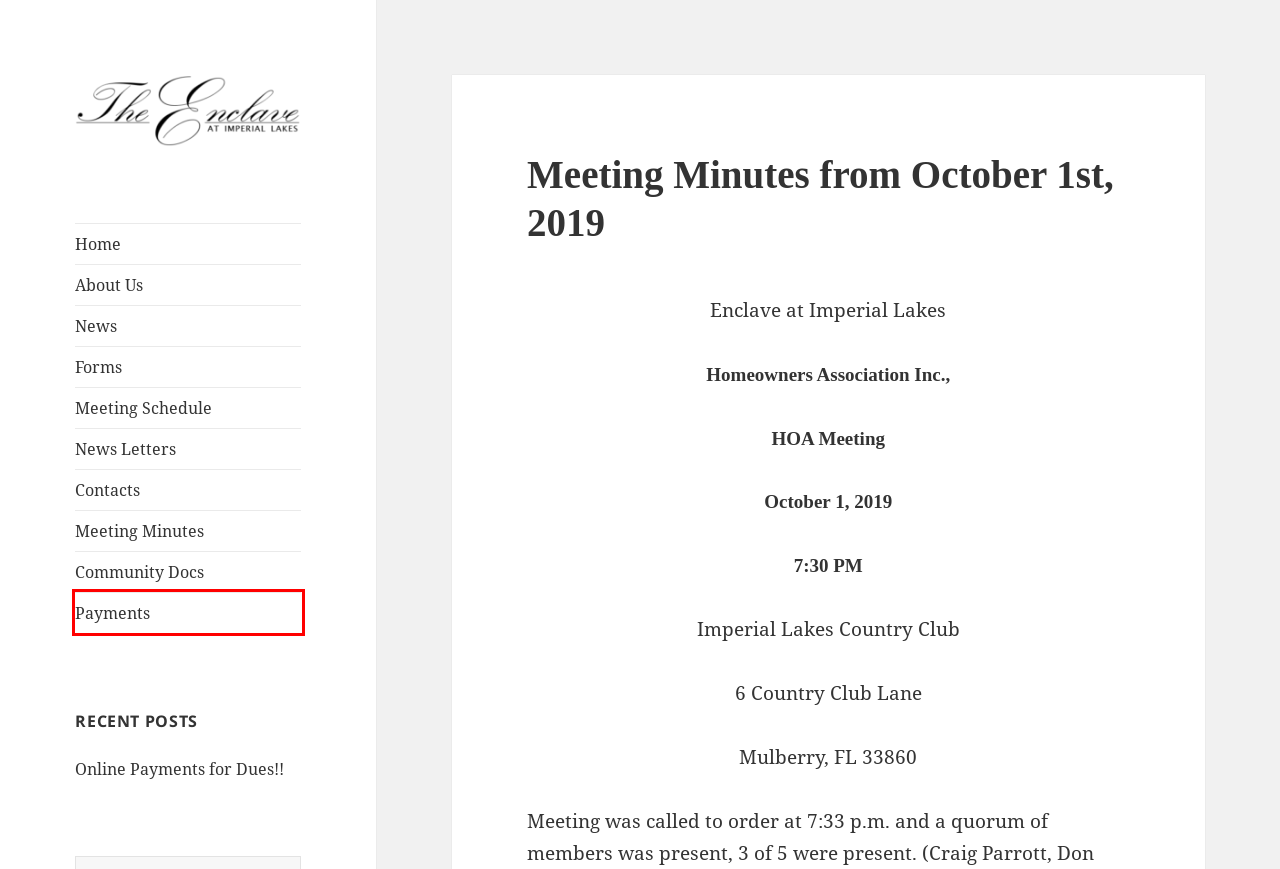You have received a screenshot of a webpage with a red bounding box indicating a UI element. Please determine the most fitting webpage description that matches the new webpage after clicking on the indicated element. The choices are:
A. News Letters – The Enclave At Imperial Lakes
B. Community Docs – The Enclave At Imperial Lakes
C. Payments – The Enclave At Imperial Lakes
D. The Enclave At Imperial Lakes
E. News – The Enclave At Imperial Lakes
F. Online Payments for Dues!! – The Enclave At Imperial Lakes
G. Contacts – The Enclave At Imperial Lakes
H. Forms – The Enclave At Imperial Lakes

C